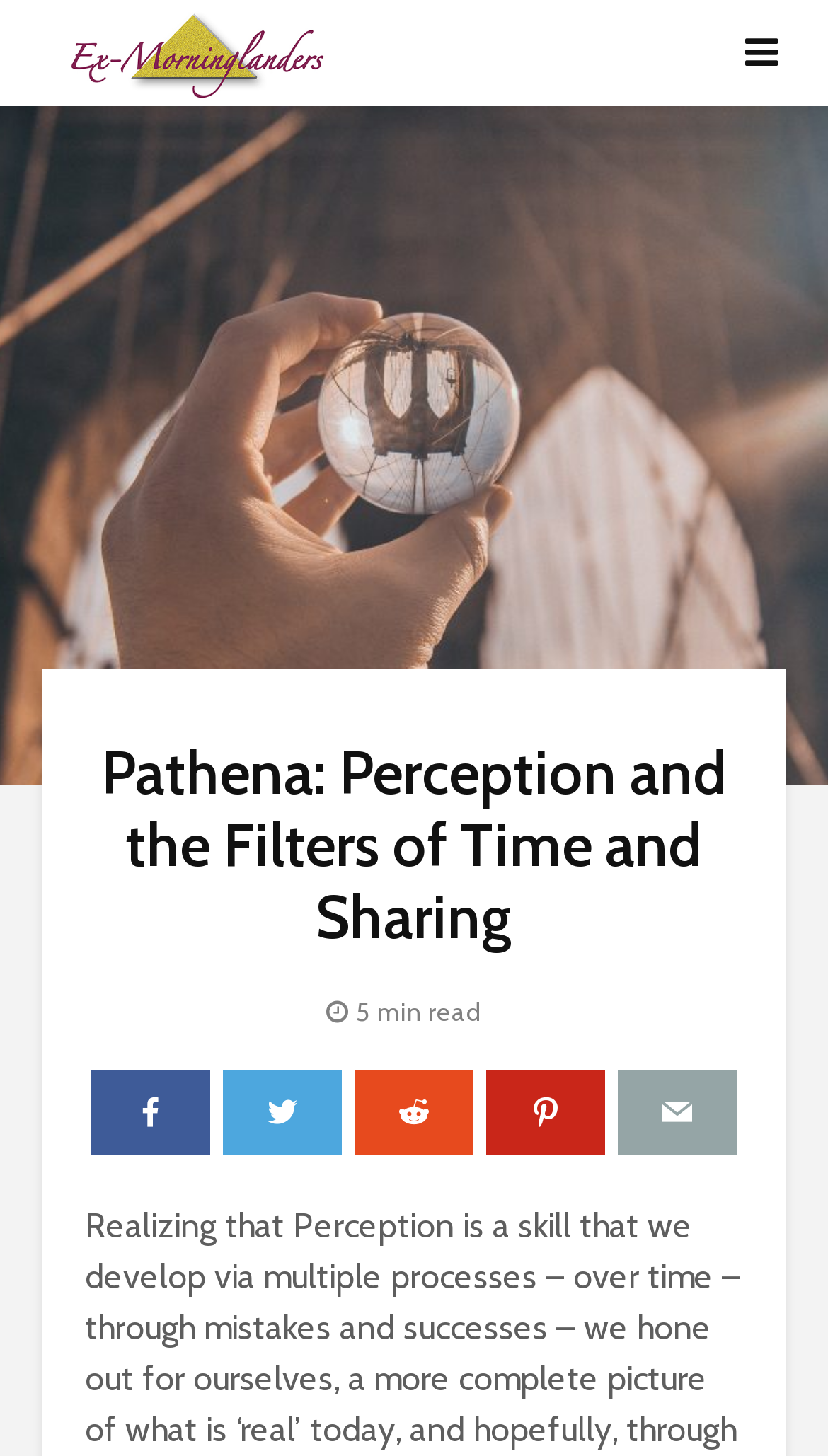Respond with a single word or phrase:
How many social media links are available?

5